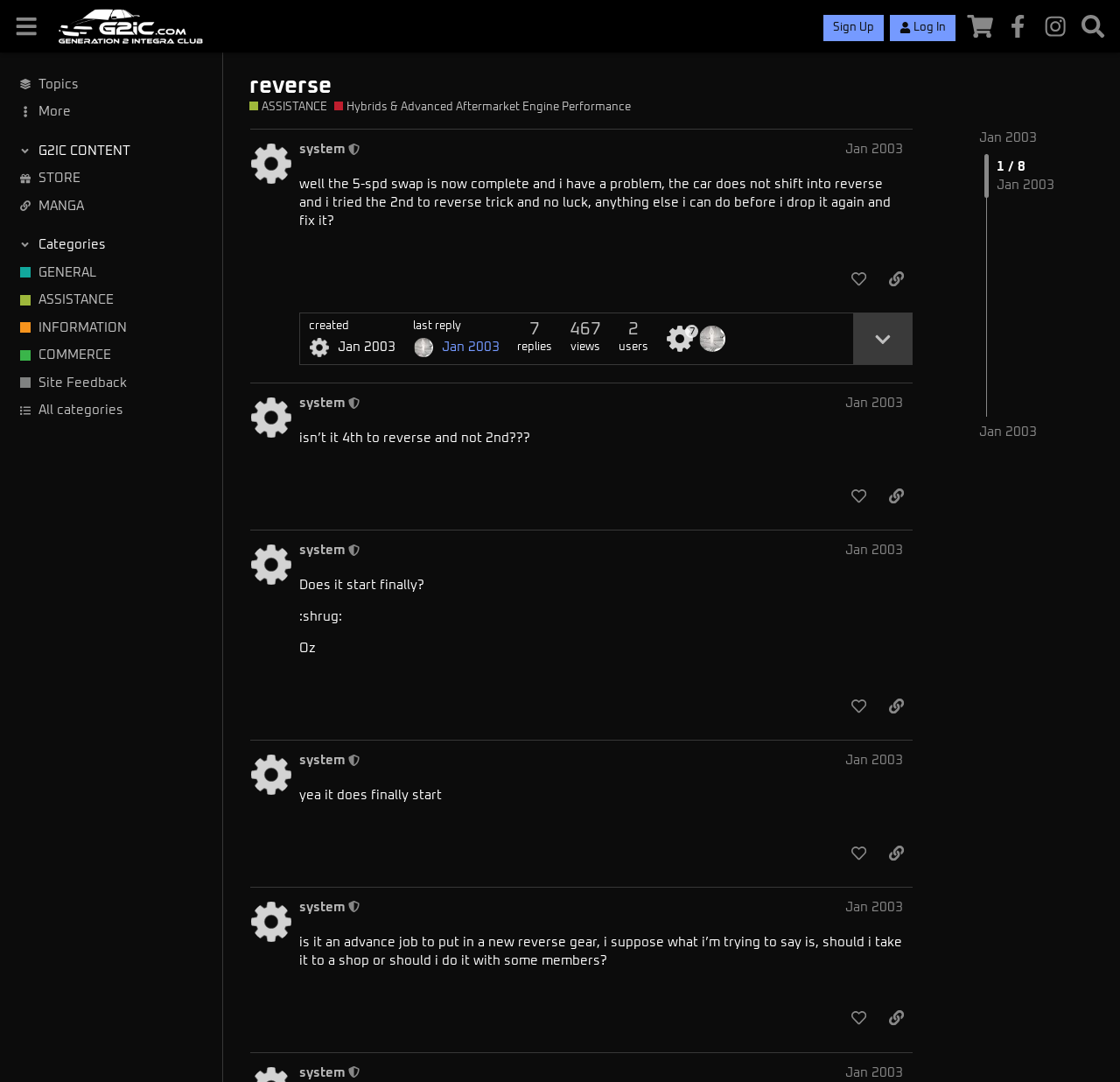Predict the bounding box coordinates of the UI element that matches this description: "system". The coordinates should be in the format [left, top, right, bottom] with each value between 0 and 1.

[0.267, 0.5, 0.309, 0.517]